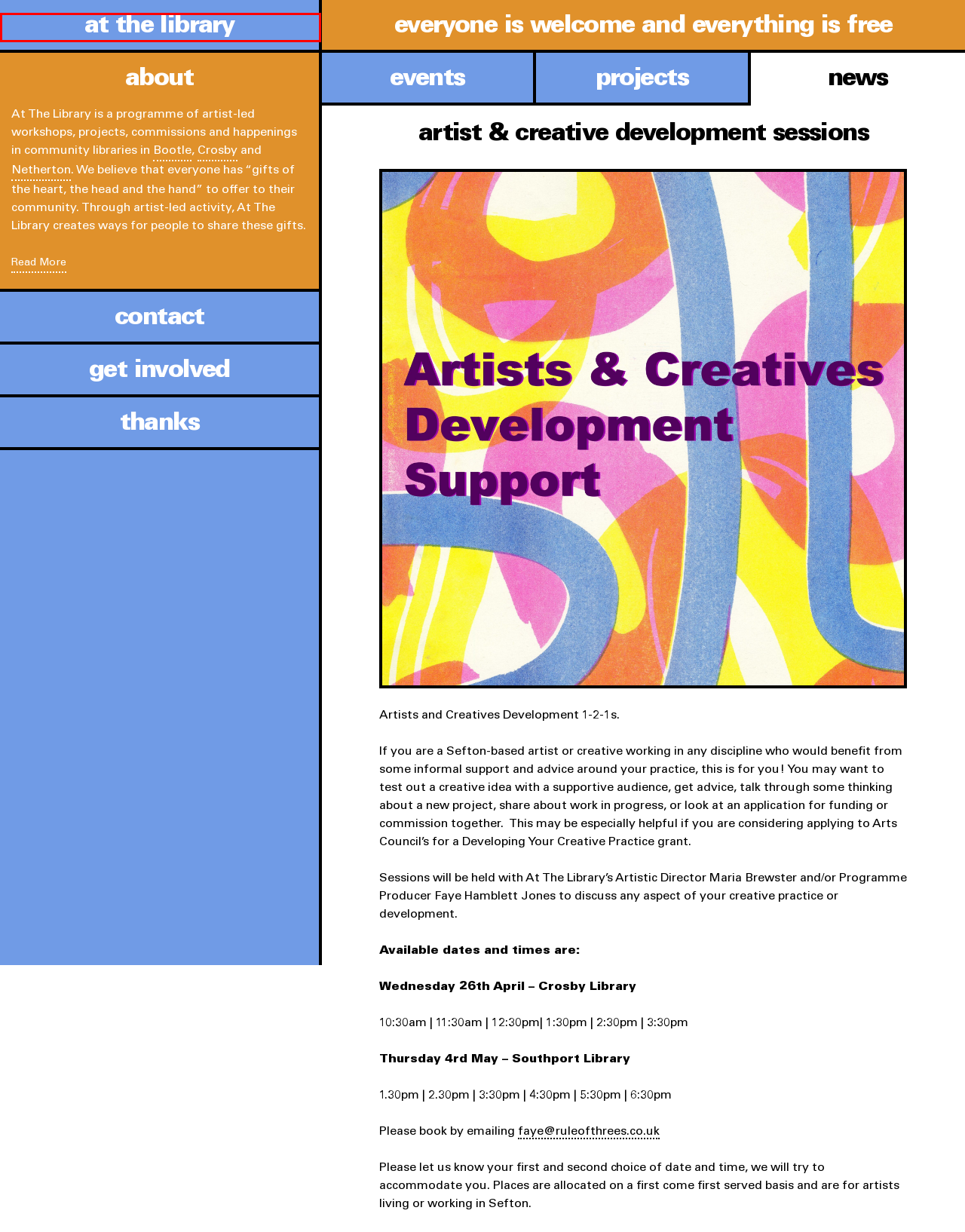Examine the screenshot of a webpage featuring a red bounding box and identify the best matching webpage description for the new page that results from clicking the element within the box. Here are the options:
A. Crosby Library - At The Library
B. Blog - At The Library
C. Bootle Library - At The Library
D. Newsletter Signup - At The Library
E. At The Library Projects in Bootle and Crosby
F. At The Library | Free Events at Bootle & Crosby Libraries
G. Netherton Library - At The Library
H. Events Archive - At The Library

F